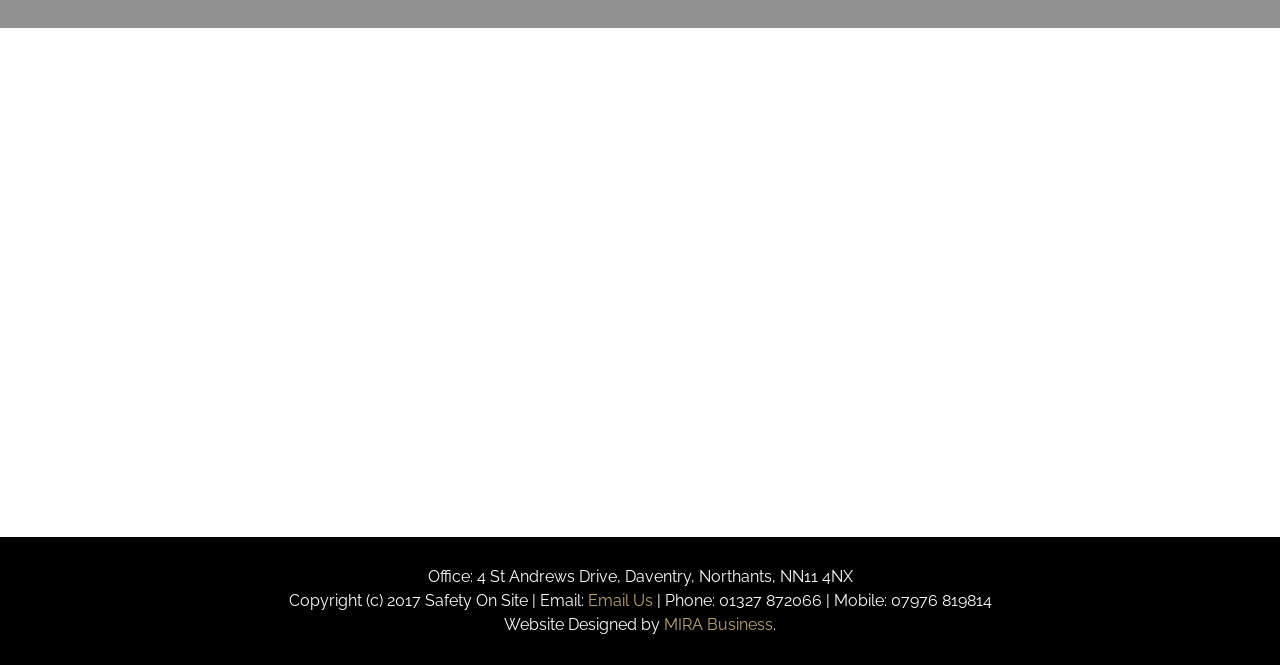How can I contact Safety On Site via email?
Answer the question with detailed information derived from the image.

I found the email contact information by looking at the link element with the OCR text 'Email Us' which is a child of the contentinfo element.